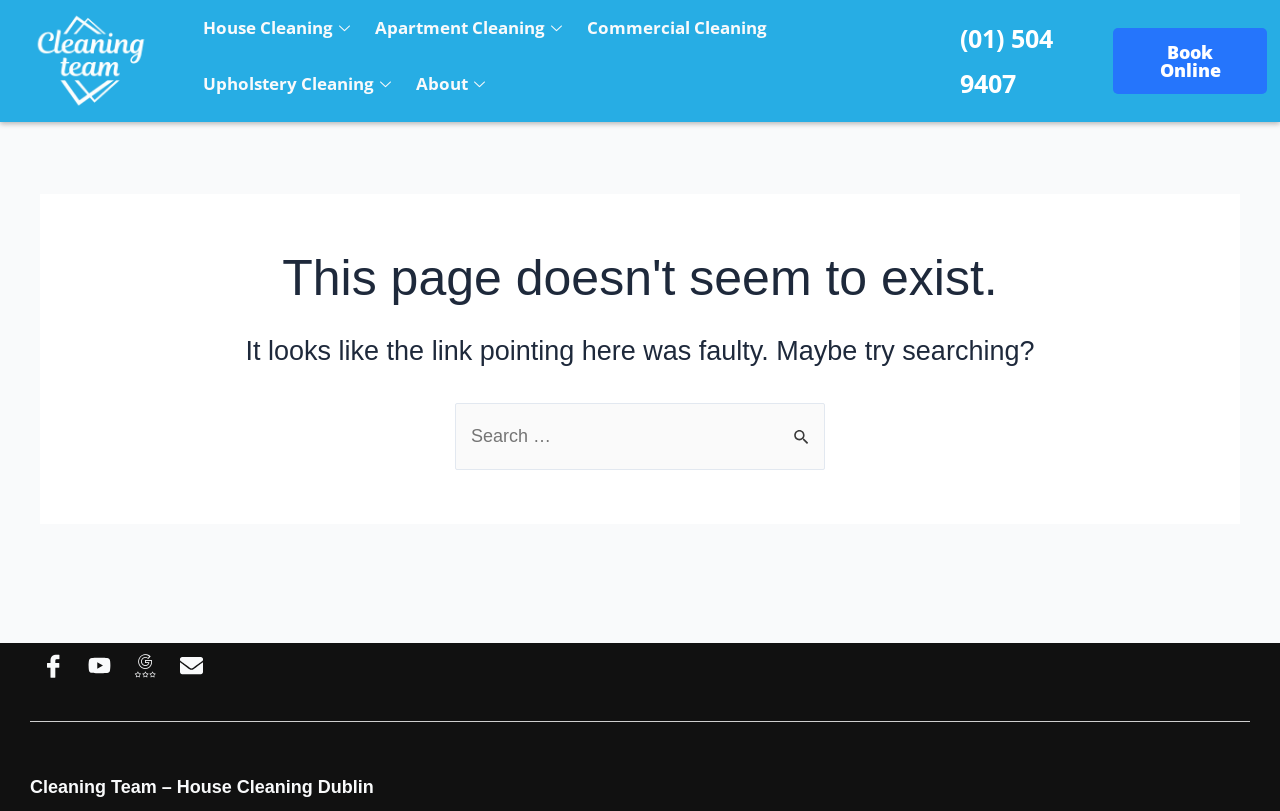Provide the bounding box coordinates for the area that should be clicked to complete the instruction: "Search for something".

[0.355, 0.497, 0.645, 0.579]